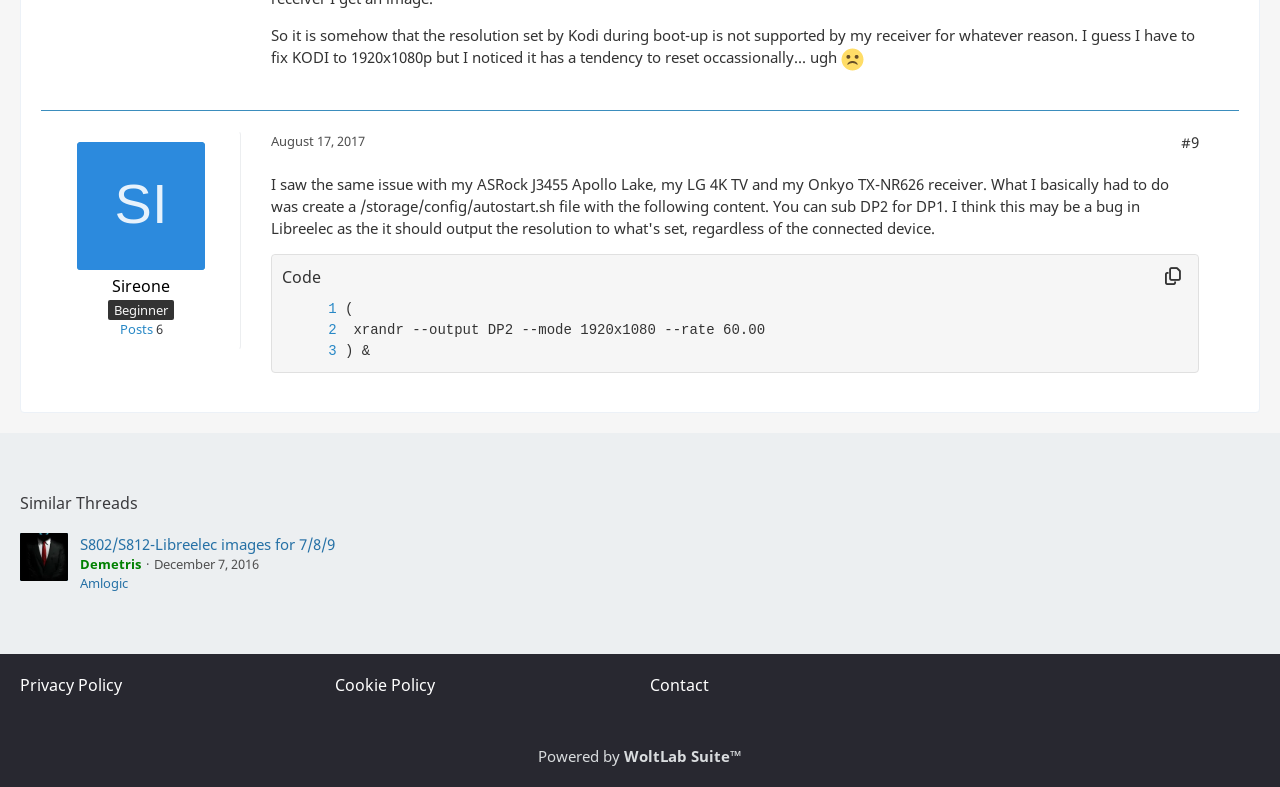What is the resolution mentioned in the code snippet?
Provide a detailed answer to the question using information from the image.

I found the resolution '1920x1080' by looking at the code snippet which is located in the middle of the webpage, and it mentions the command 'xrandr --output DP2 --mode 1920x1080 --rate 60.00'.